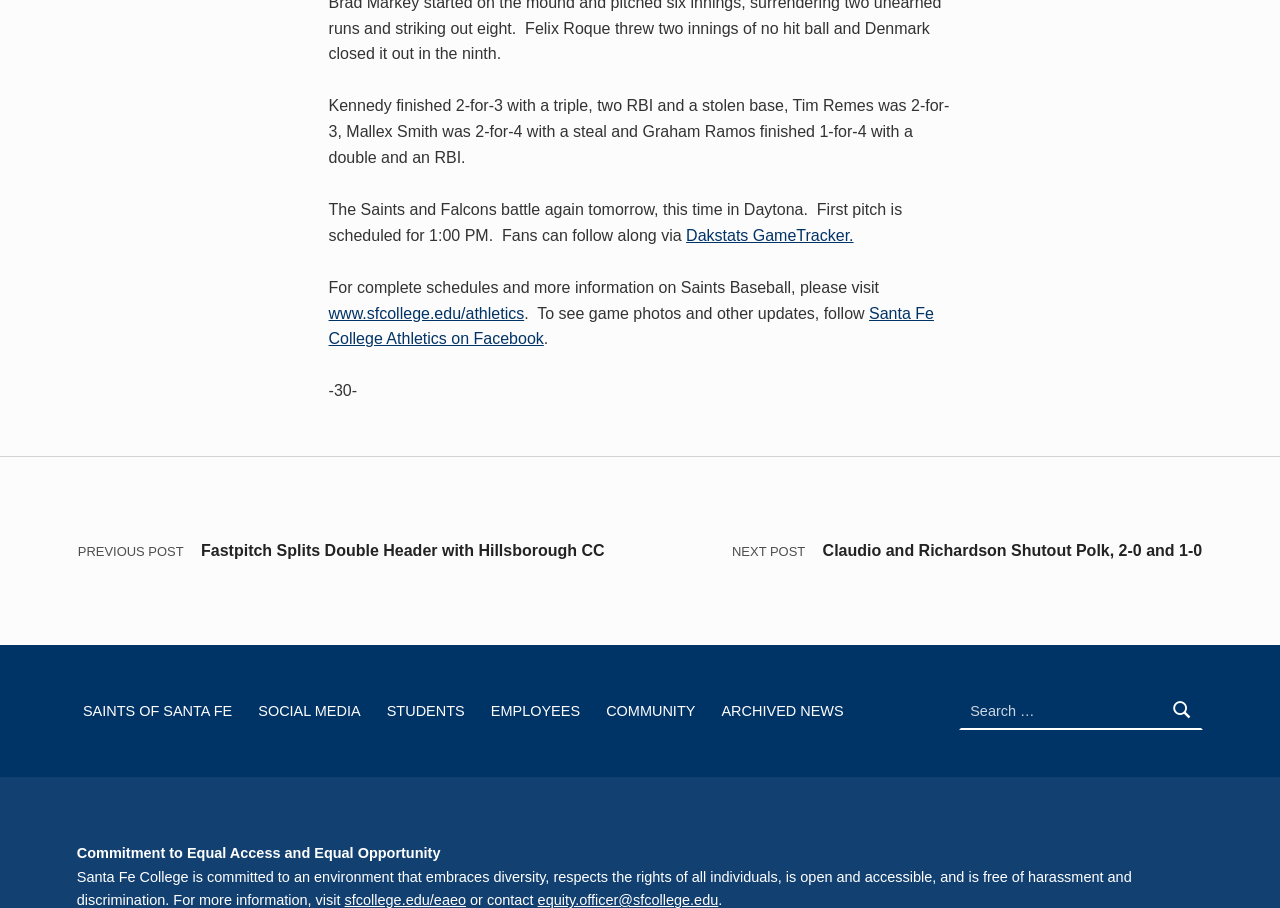What is the purpose of the 'Dakstats GameTracker' link?
Look at the screenshot and respond with one word or a short phrase.

To follow the game